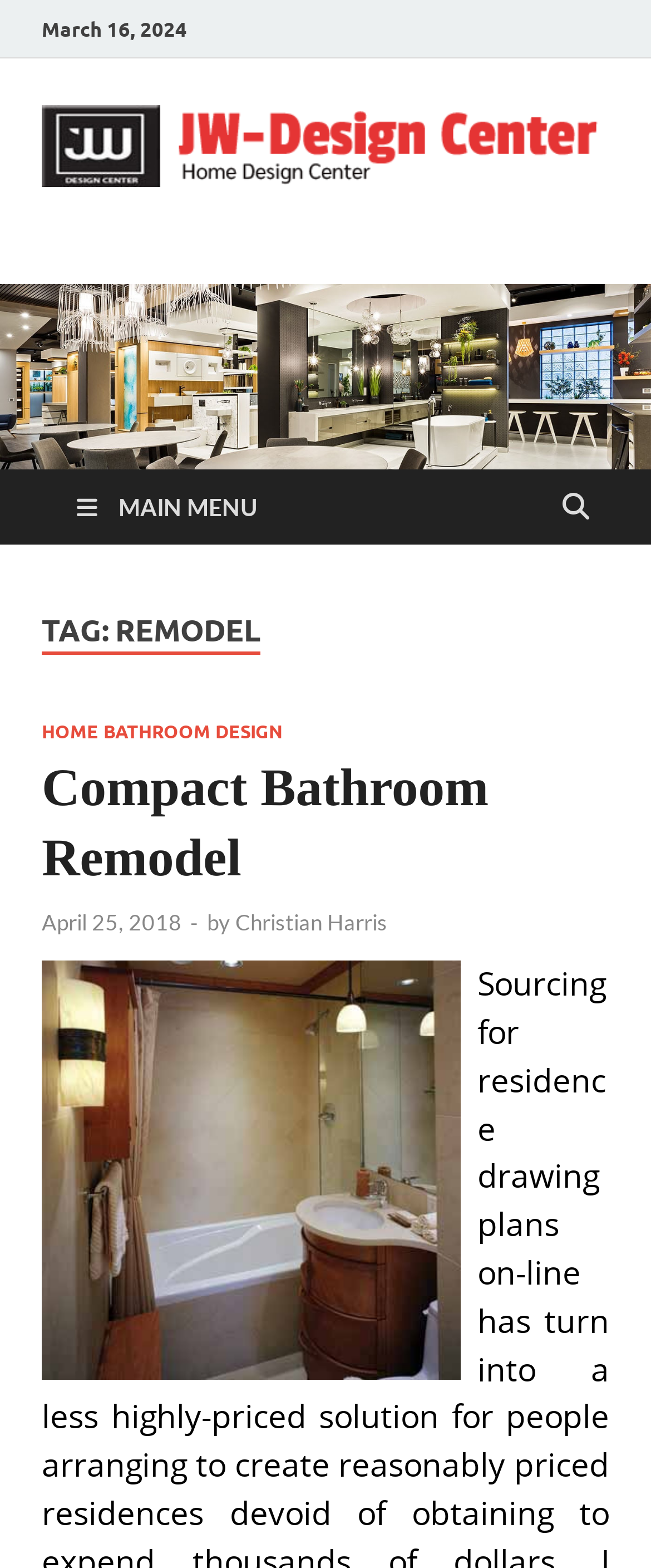What is the purpose of the image at the bottom?
Answer the question with a thorough and detailed explanation.

I found the purpose of the image by looking at the image element with the content 'Home Bathroom Design', which is located at the bottom of the webpage. The image is likely used to illustrate a home bathroom design.